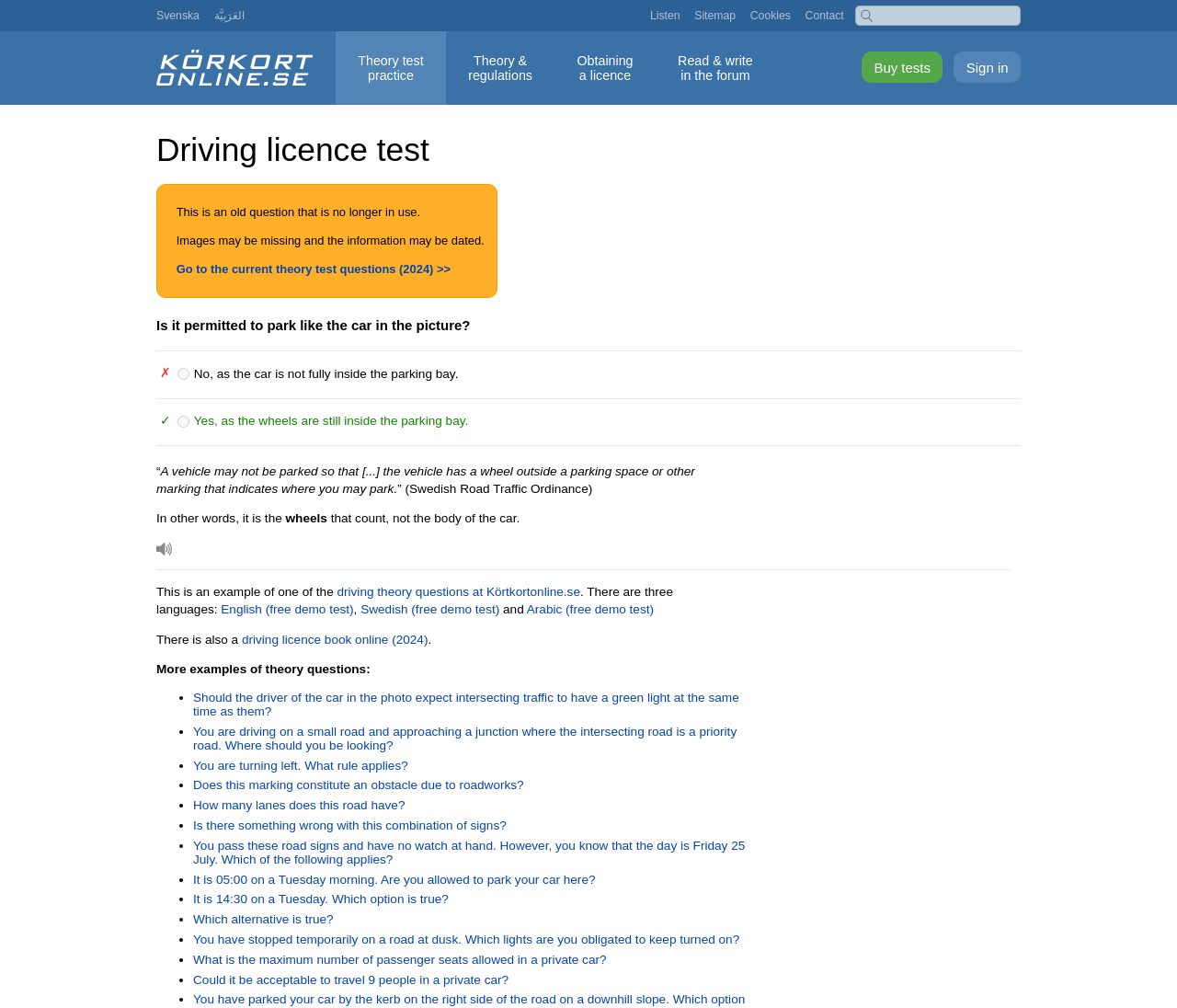Please identify the bounding box coordinates of the element's region that I should click in order to complete the following instruction: "Click the 'Should the driver of the car in the photo expect intersecting traffic to have a green light at the same time as them?' link". The bounding box coordinates consist of four float numbers between 0 and 1, i.e., [left, top, right, bottom].

[0.164, 0.685, 0.628, 0.713]